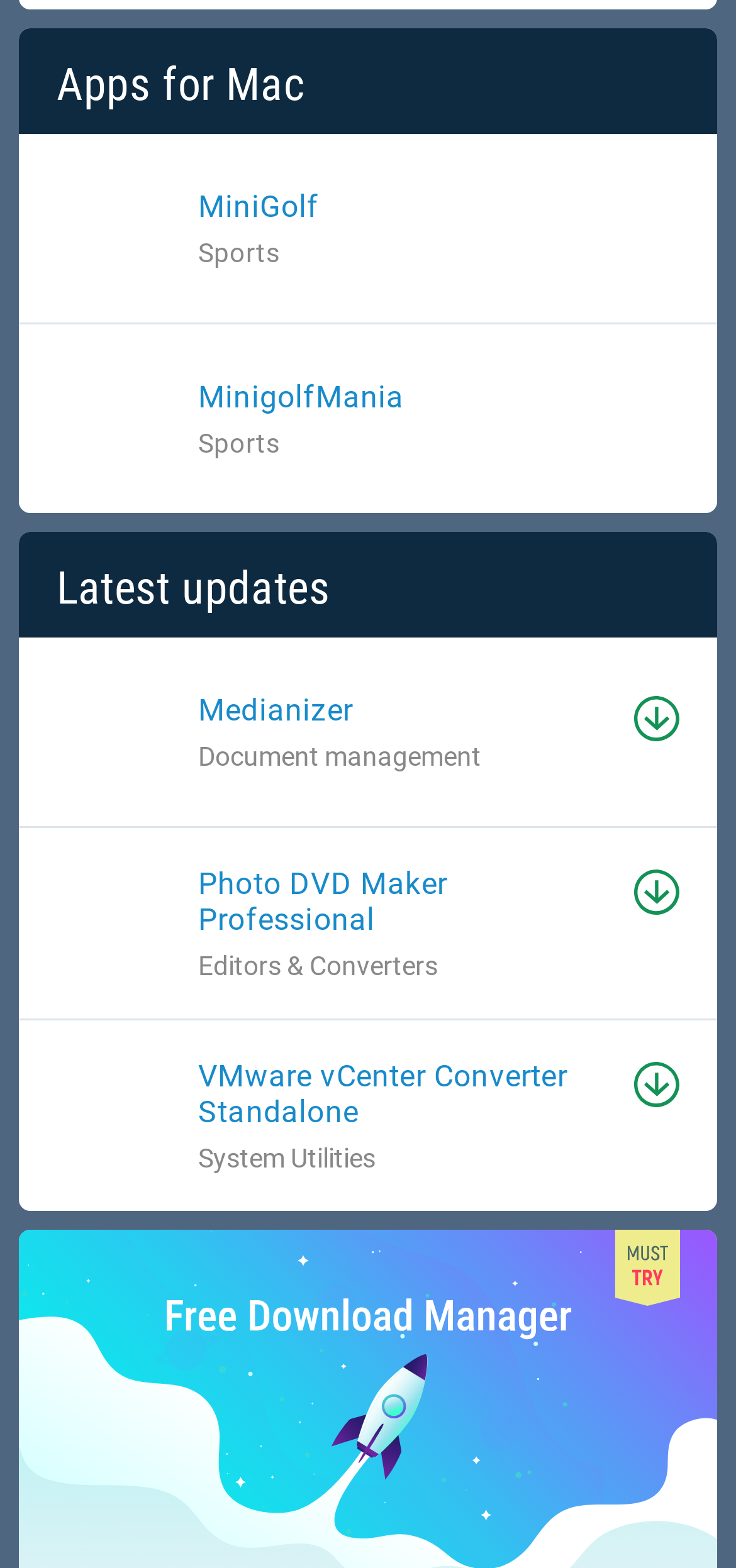Please specify the bounding box coordinates in the format (top-left x, top-left y, bottom-right x, bottom-right y), with values ranging from 0 to 1. Identify the bounding box for the UI component described as follows: MiniGolf Sports

[0.077, 0.109, 0.434, 0.182]